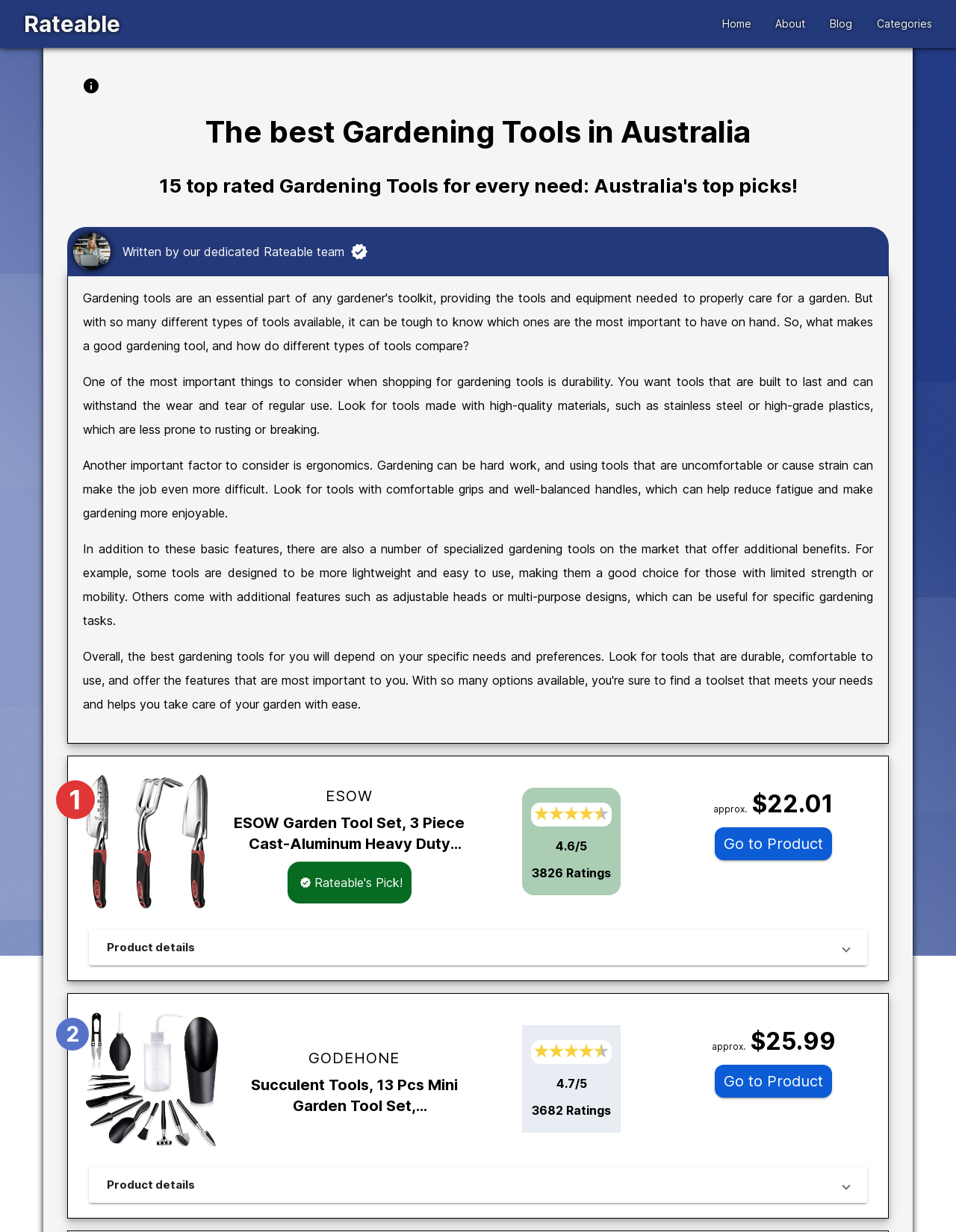Please examine the image and answer the question with a detailed explanation:
How many products are listed on this webpage?

After reviewing the webpage's content, I counted two product listings, each with its own image, rating, and price information.